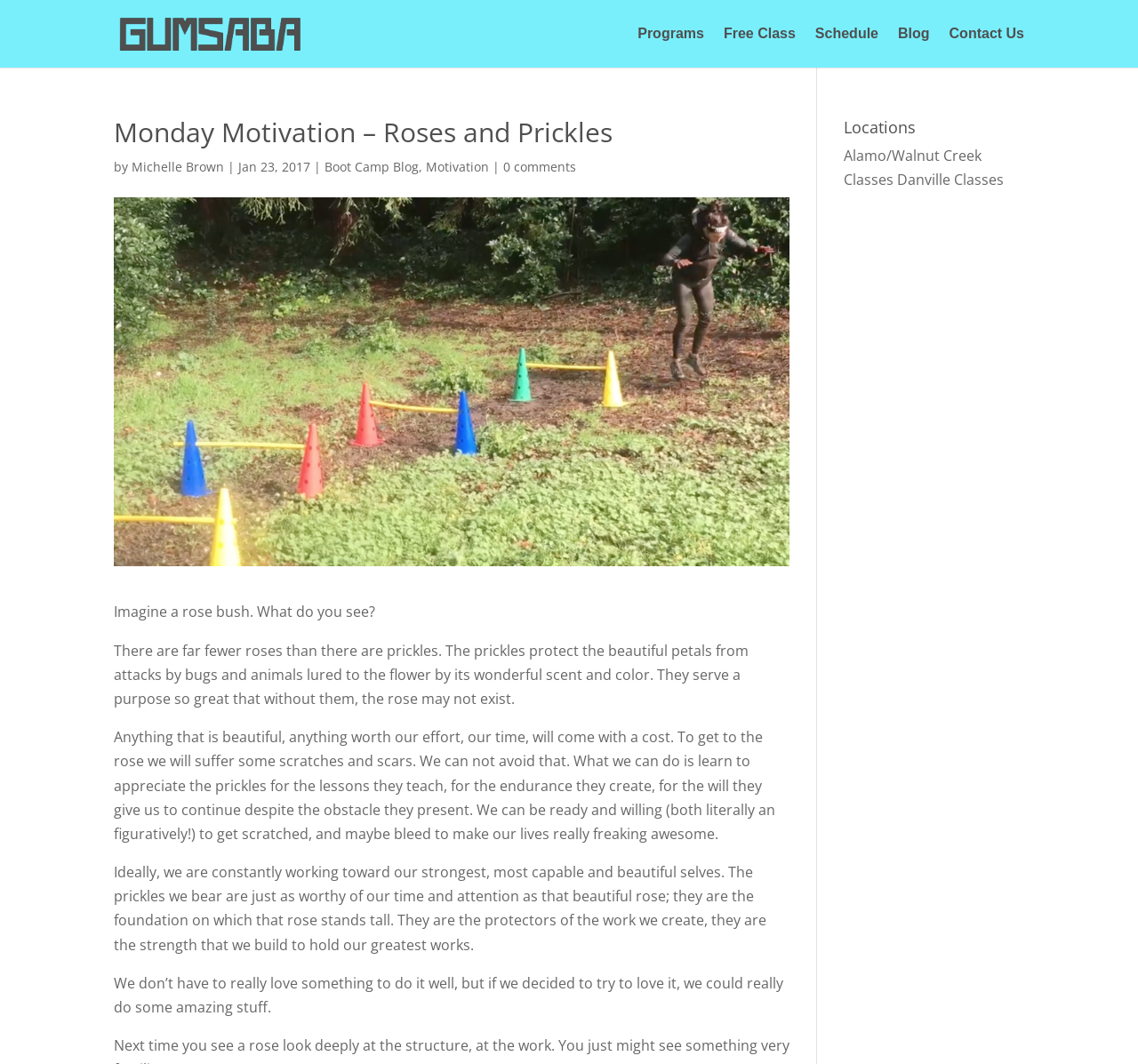Please predict the bounding box coordinates of the element's region where a click is necessary to complete the following instruction: "Check the Schedule". The coordinates should be represented by four float numbers between 0 and 1, i.e., [left, top, right, bottom].

[0.716, 0.026, 0.772, 0.063]